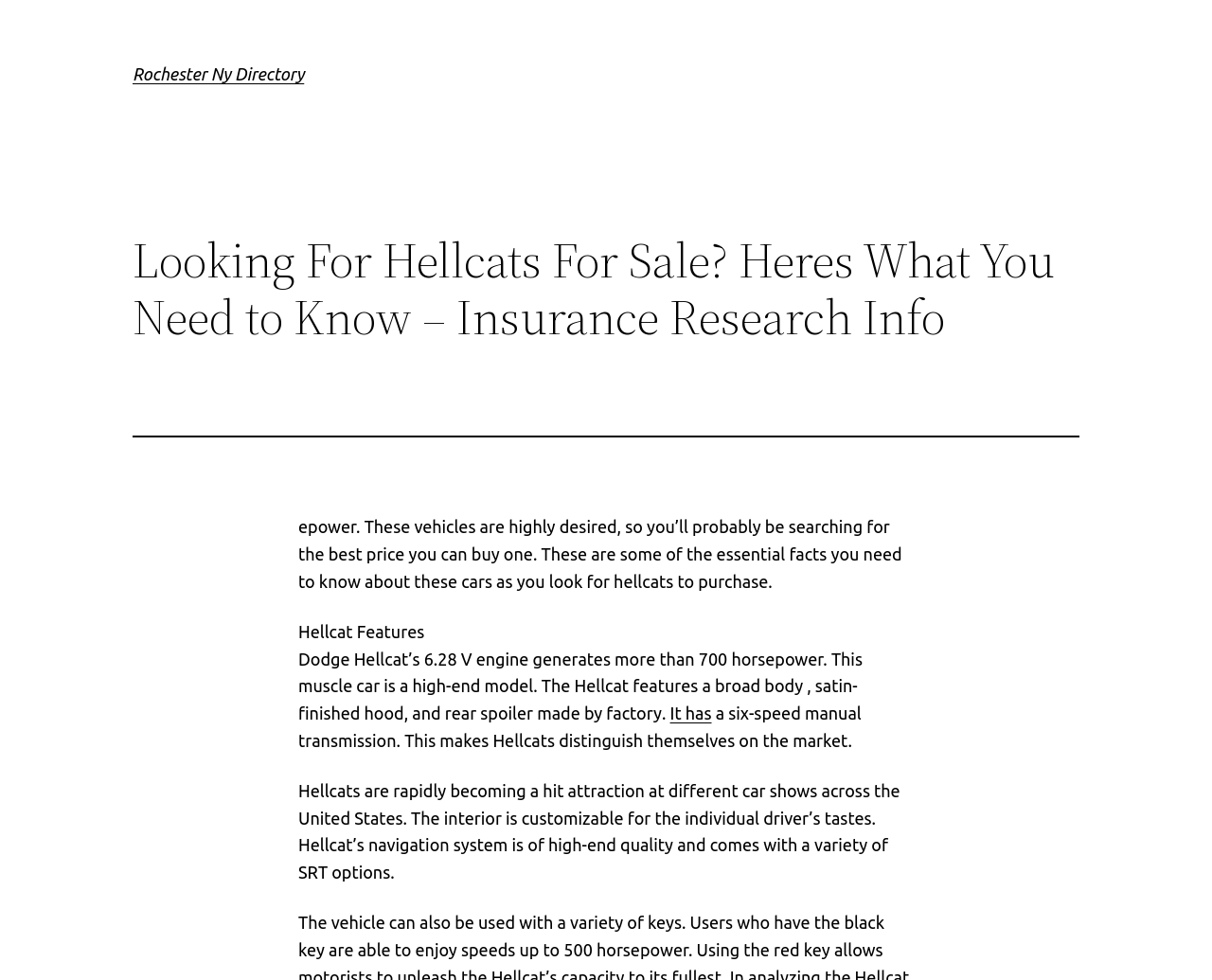Respond to the following question with a brief word or phrase:
What type of transmission does the Hellcat have?

six-speed manual